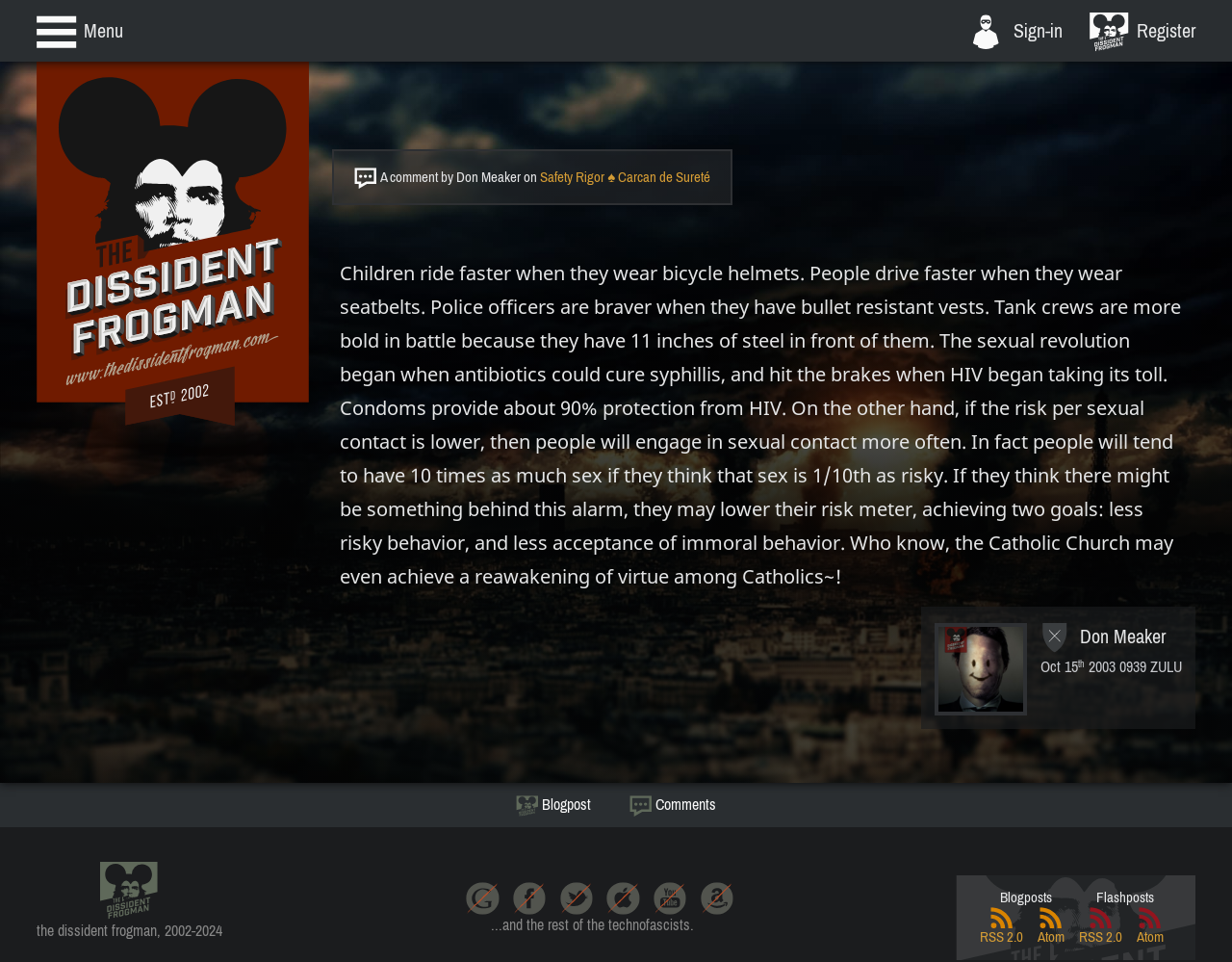How many sections are in the footer?
Please answer the question with as much detail and depth as you can.

I looked at the footer section and found two distinct sections: one with the author's avatar and name, and another with links to 'Blogposts' and 'Flashposts'.